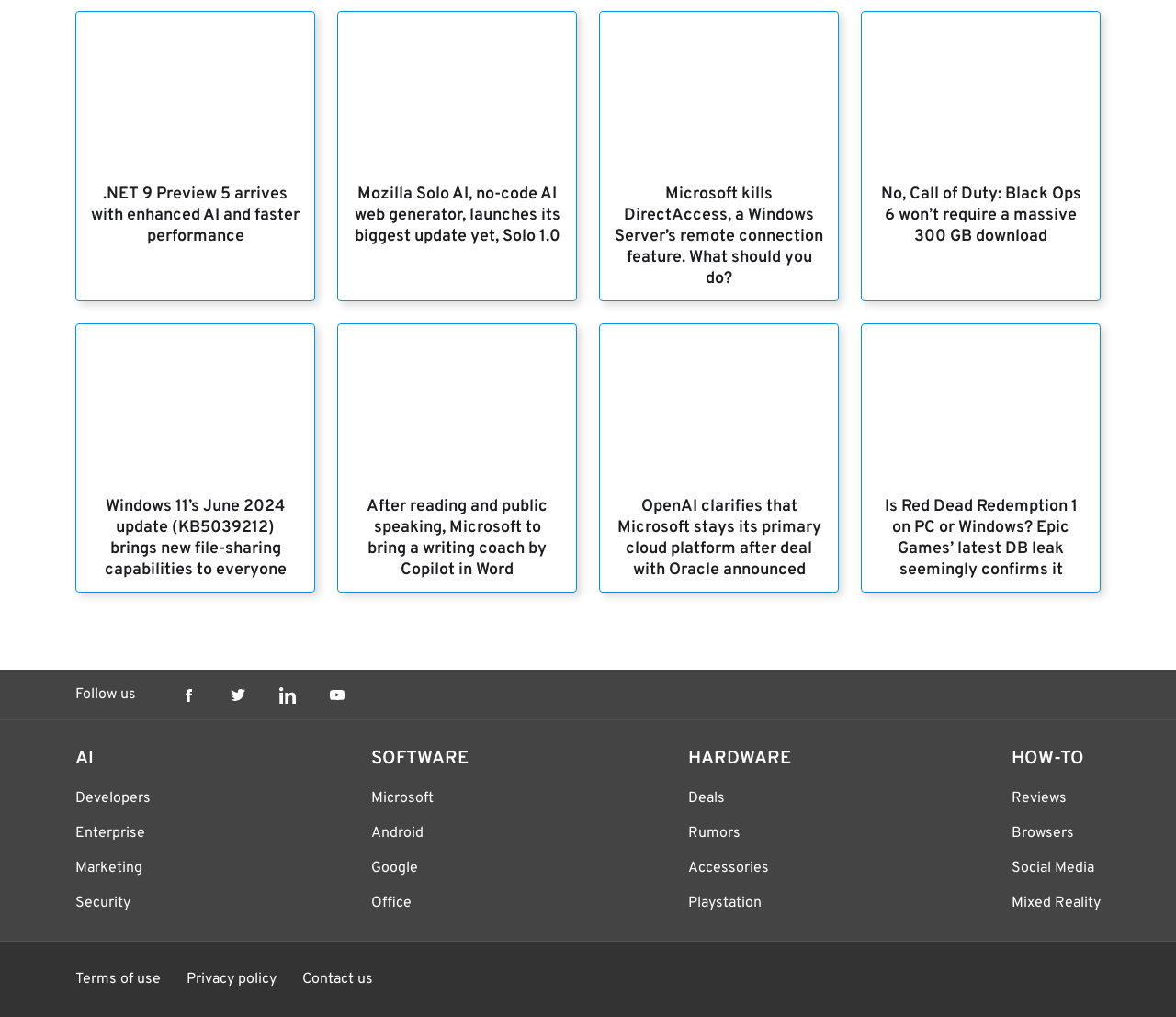Identify the bounding box coordinates for the UI element described as follows: "Terms of use". Ensure the coordinates are four float numbers between 0 and 1, formatted as [left, top, right, bottom].

[0.064, 0.954, 0.137, 0.972]